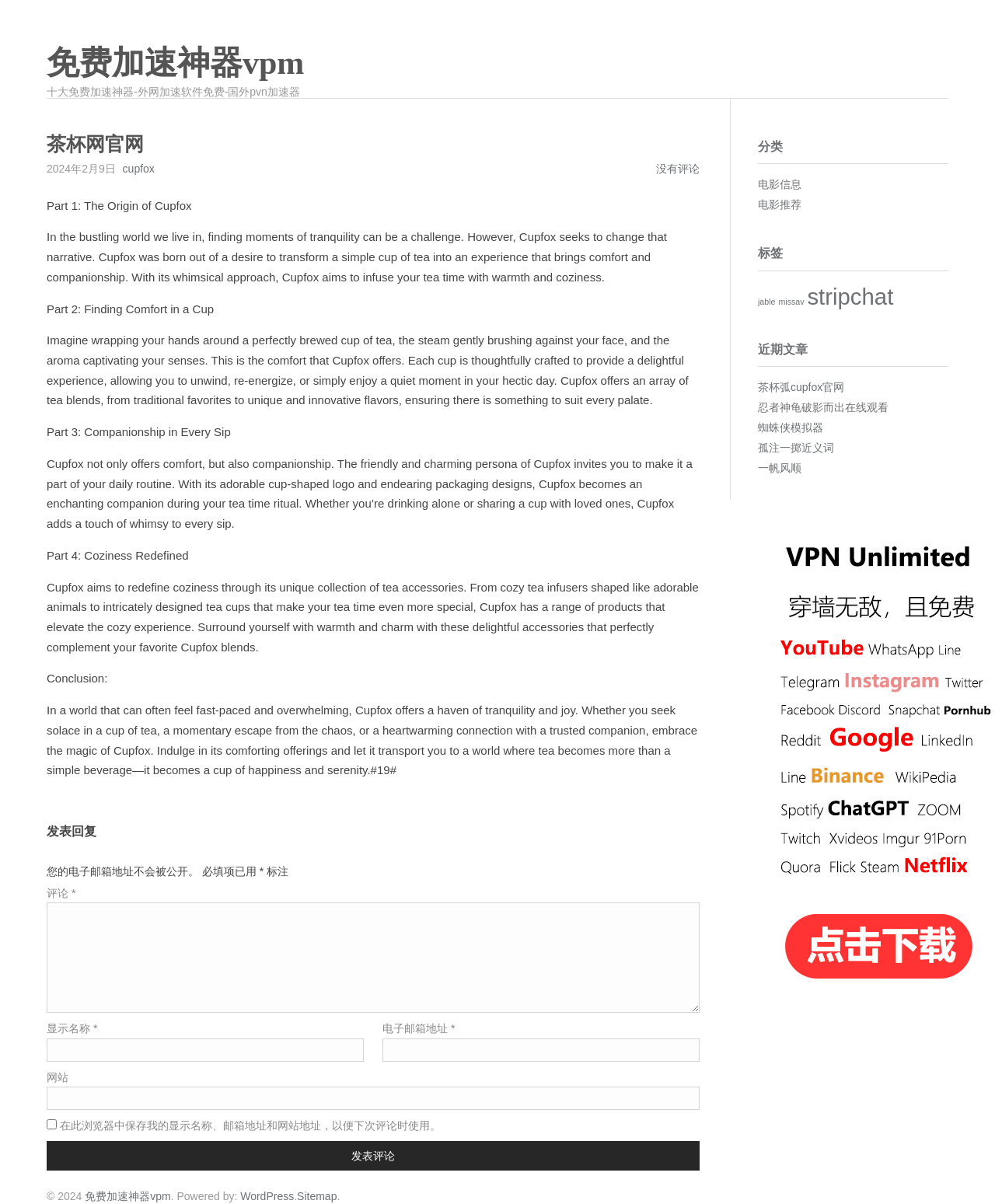Based on the image, provide a detailed response to the question:
What is the purpose of Cupfox?

I read the article and found that Cupfox aims to transform a simple cup of tea into an experience that brings comfort and companionship.